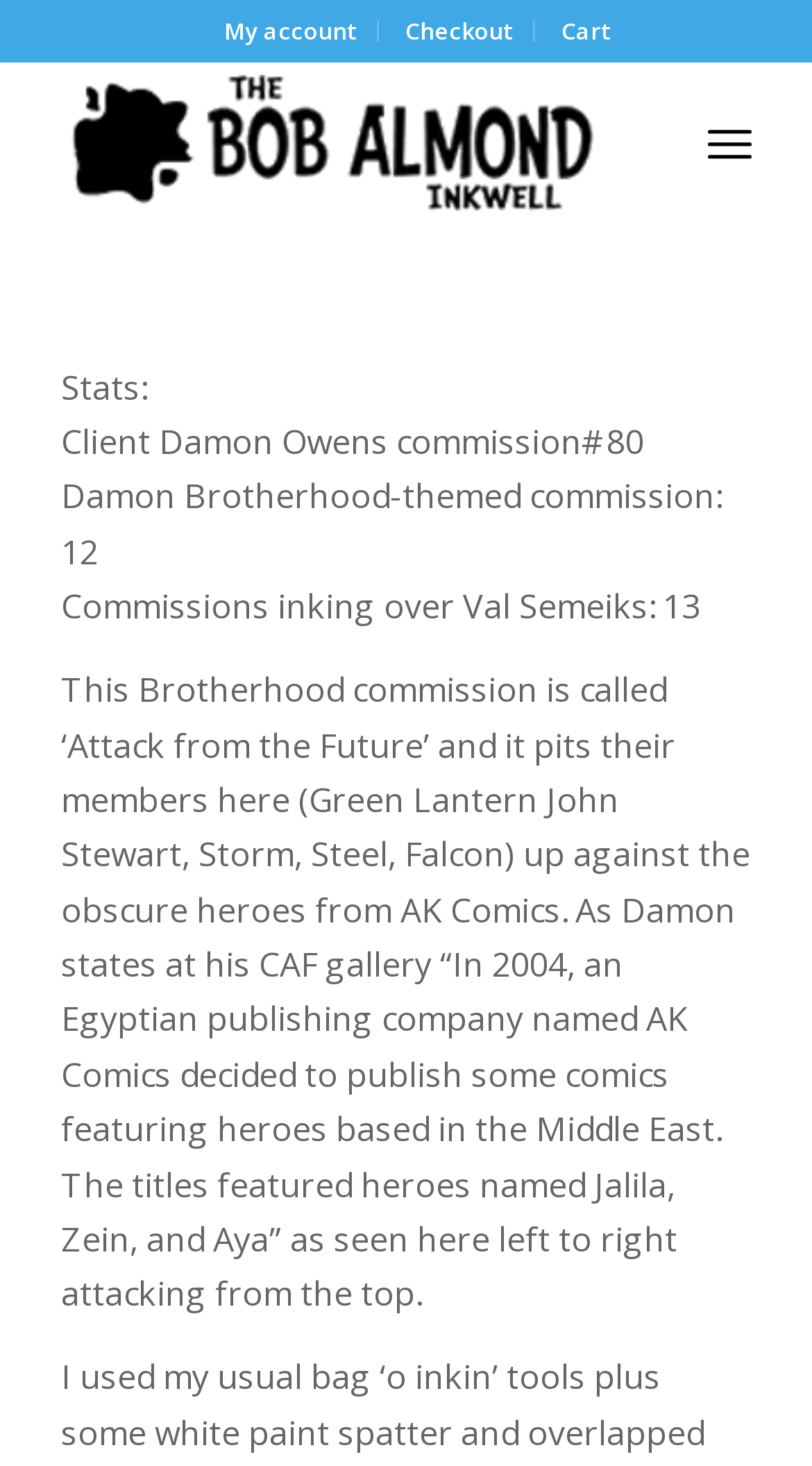Predict the bounding box of the UI element based on this description: "Checkout".

[0.499, 0.0, 0.629, 0.041]